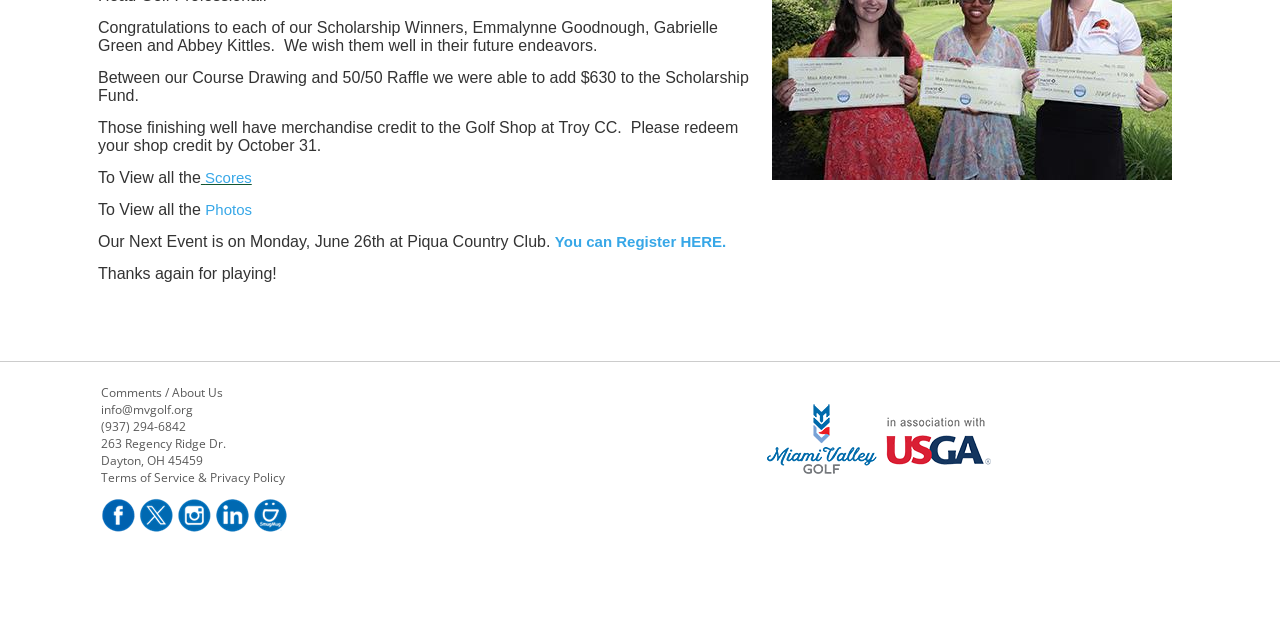Identify the bounding box coordinates for the UI element that matches this description: "You can Register HERE.".

[0.433, 0.363, 0.567, 0.39]